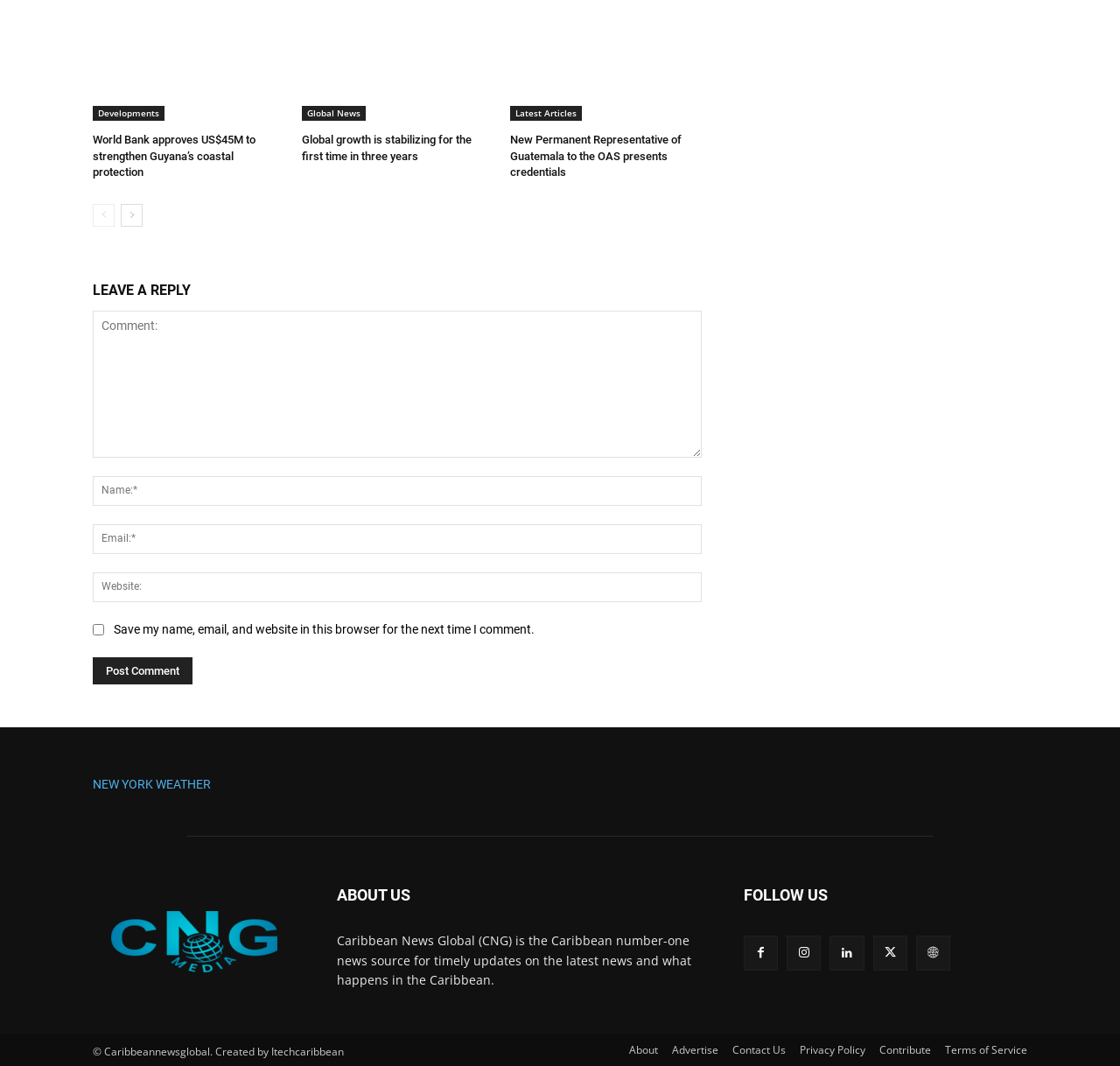Answer the question briefly using a single word or phrase: 
What is the purpose of the textbox 'Comment:'?

To leave a reply